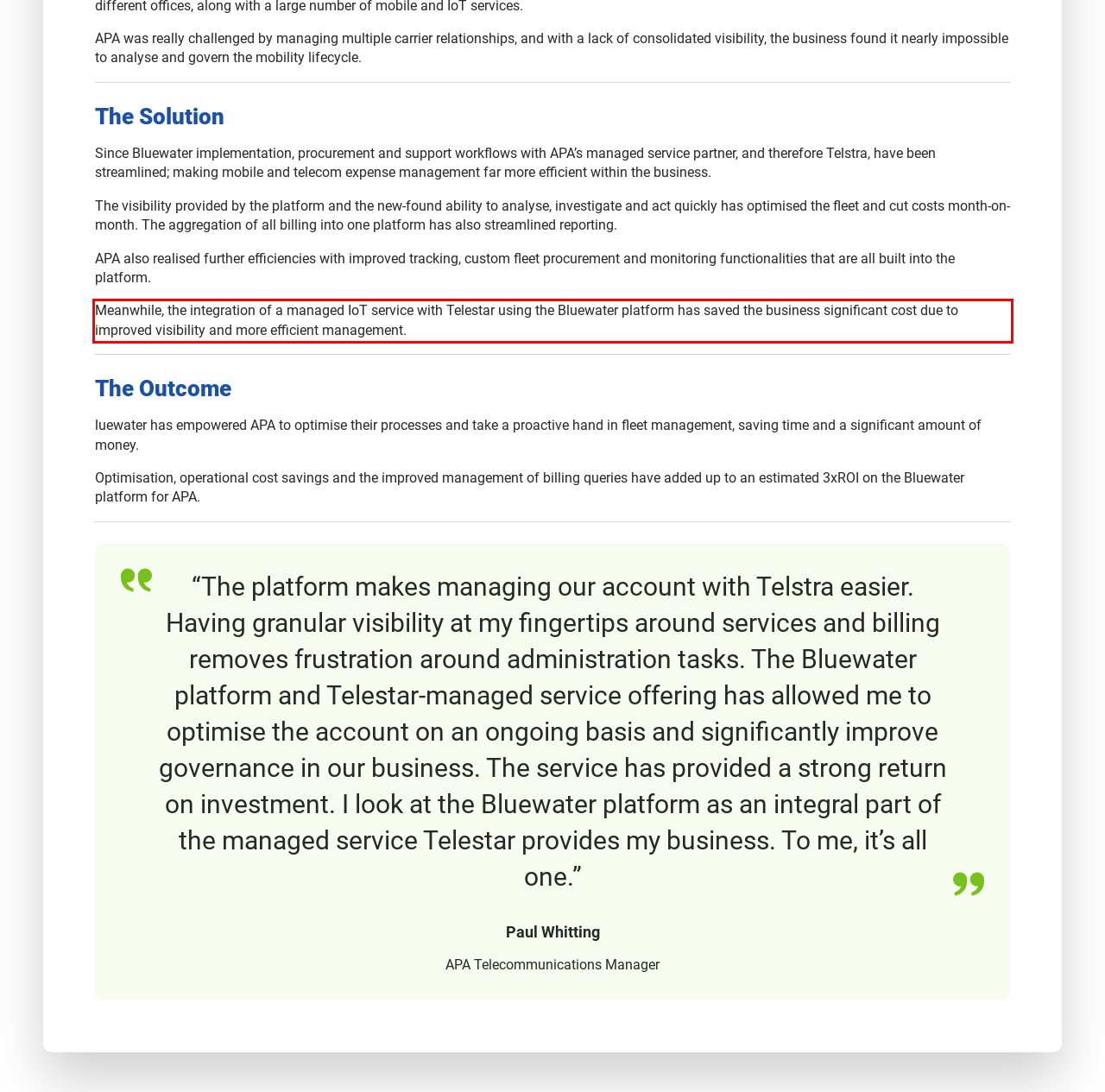You have a screenshot of a webpage with a red bounding box. Identify and extract the text content located inside the red bounding box.

Meanwhile, the integration of a managed IoT service with Telestar using the Bluewater platform has saved the business significant cost due to improved visibility and more efficient management.